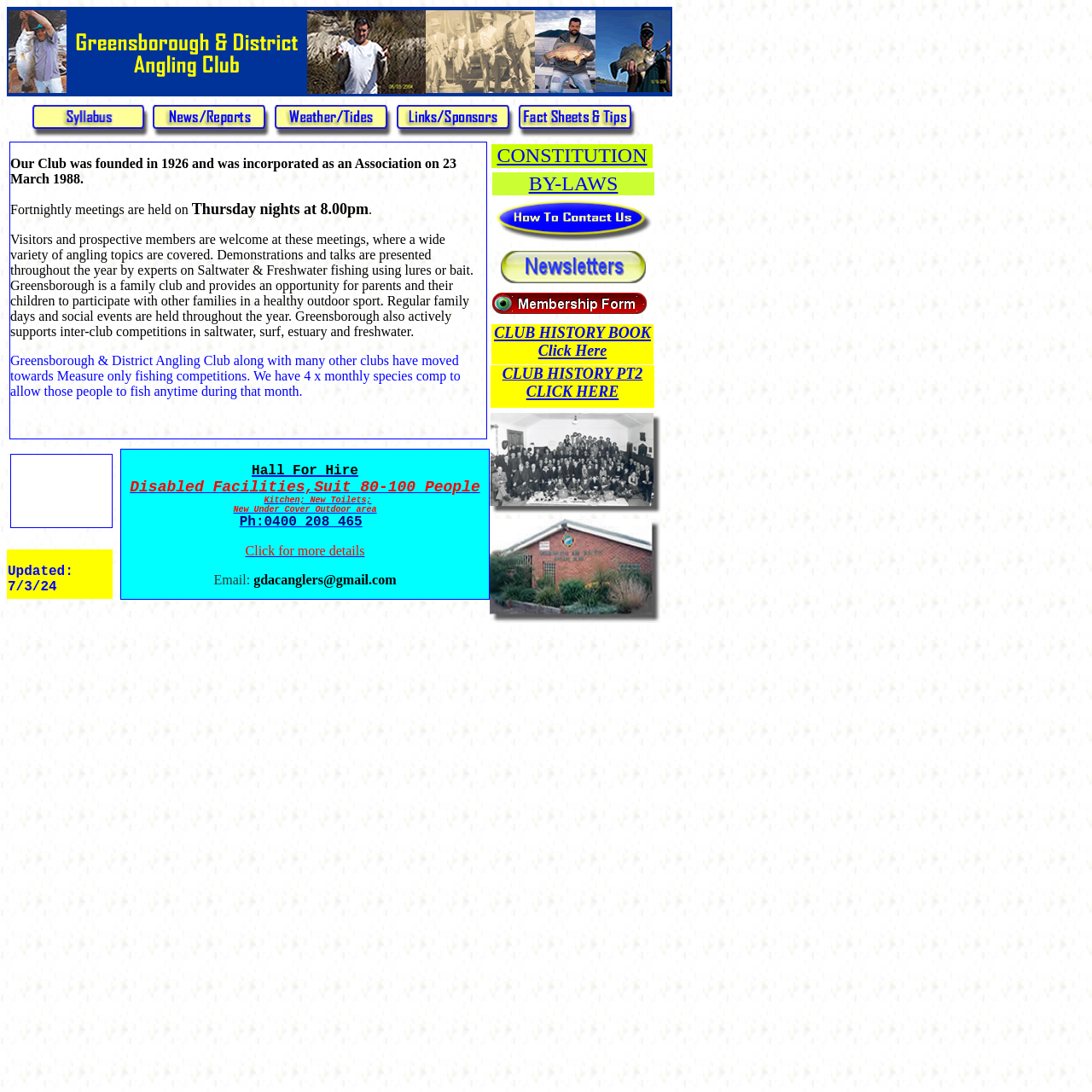Based on the image, provide a detailed and complete answer to the question: 
What year was the club founded?

The answer can be found in the StaticText element with the text 'Our Club was founded in 1926 and was incorporated as an Association on 23 March 1988.'